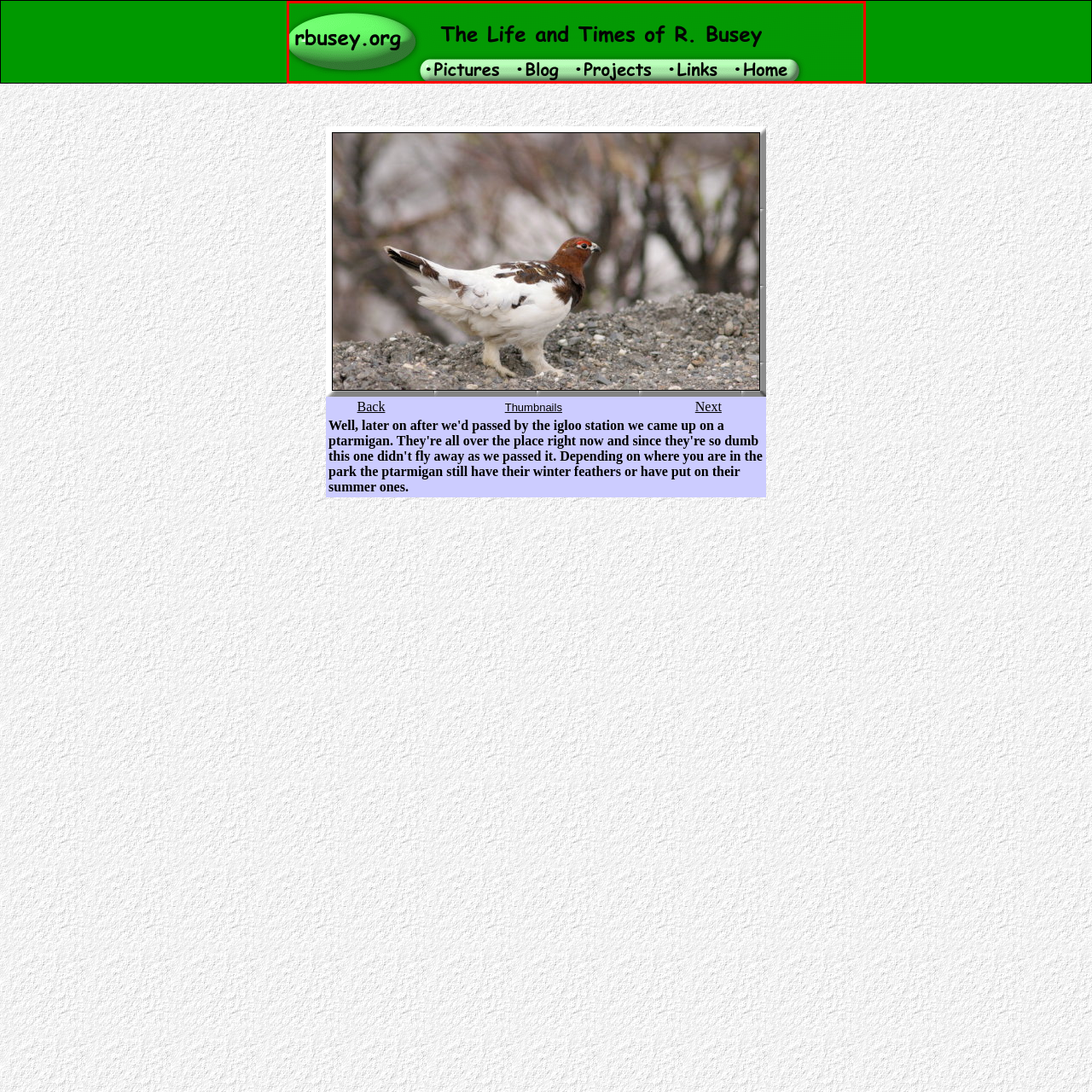Pay attention to the image encircled in red and give a thorough answer to the subsequent question, informed by the visual details in the image:
How many links are present in the horizontal navigation bar?

The caption lists the links present in the horizontal navigation bar as 'Pictures', 'Blog', 'Projects', 'Links', and 'Home', which totals to 5 links.